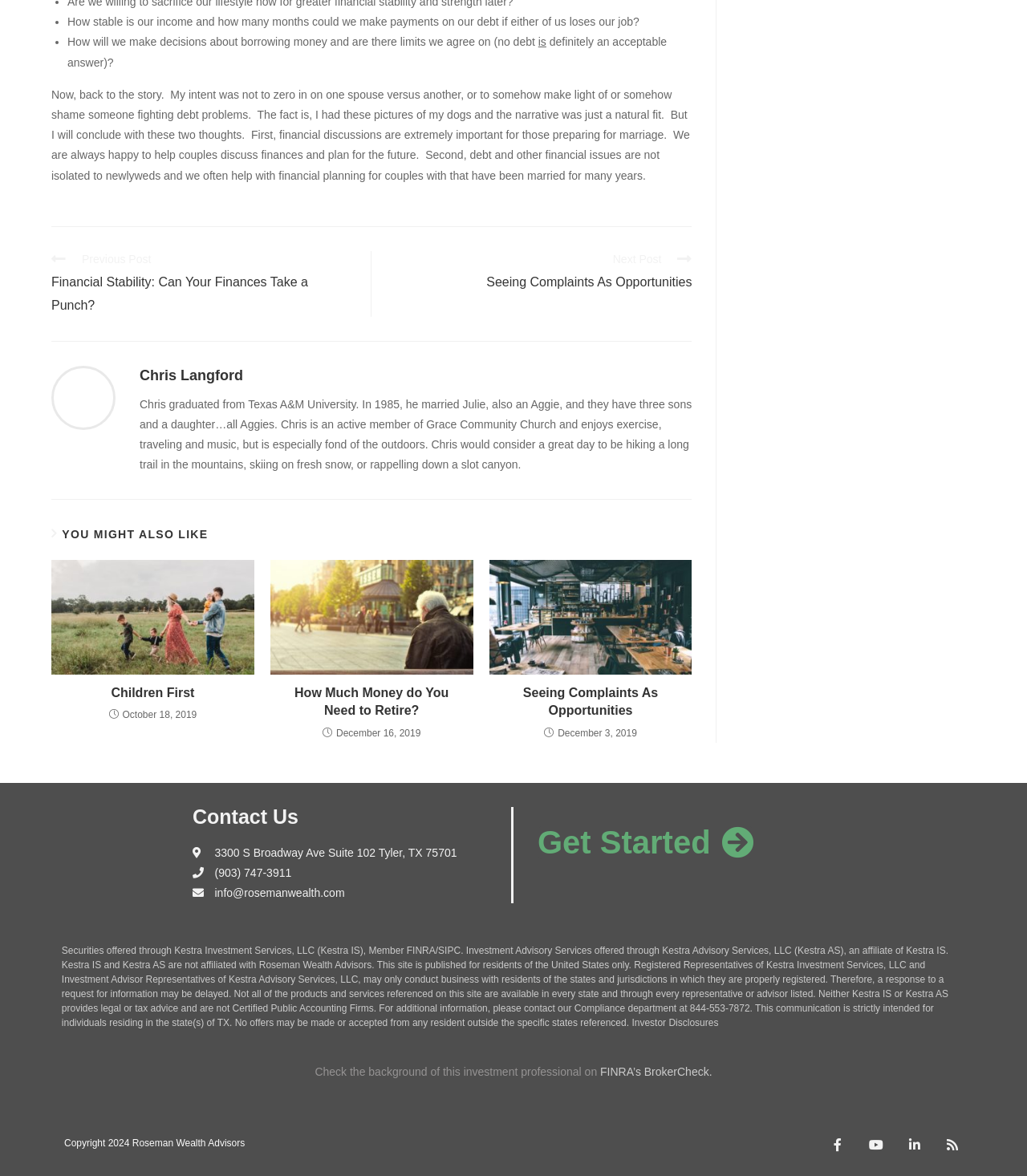Find the bounding box coordinates for the area you need to click to carry out the instruction: "Visit the author's page". The coordinates should be four float numbers between 0 and 1, indicated as [left, top, right, bottom].

[0.05, 0.332, 0.112, 0.343]